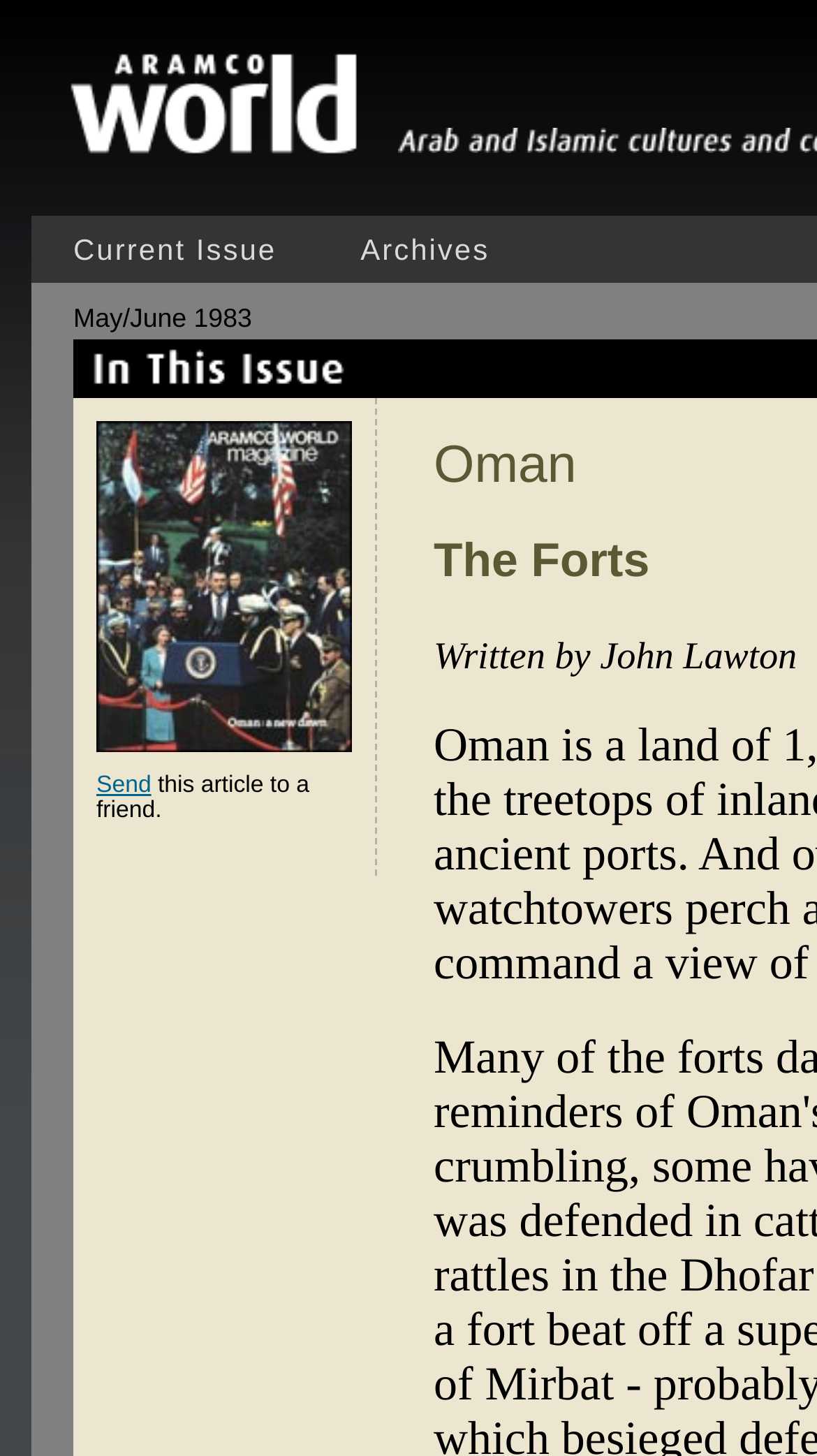What is the title of the article?
Please provide a single word or phrase as your answer based on the image.

The Forts